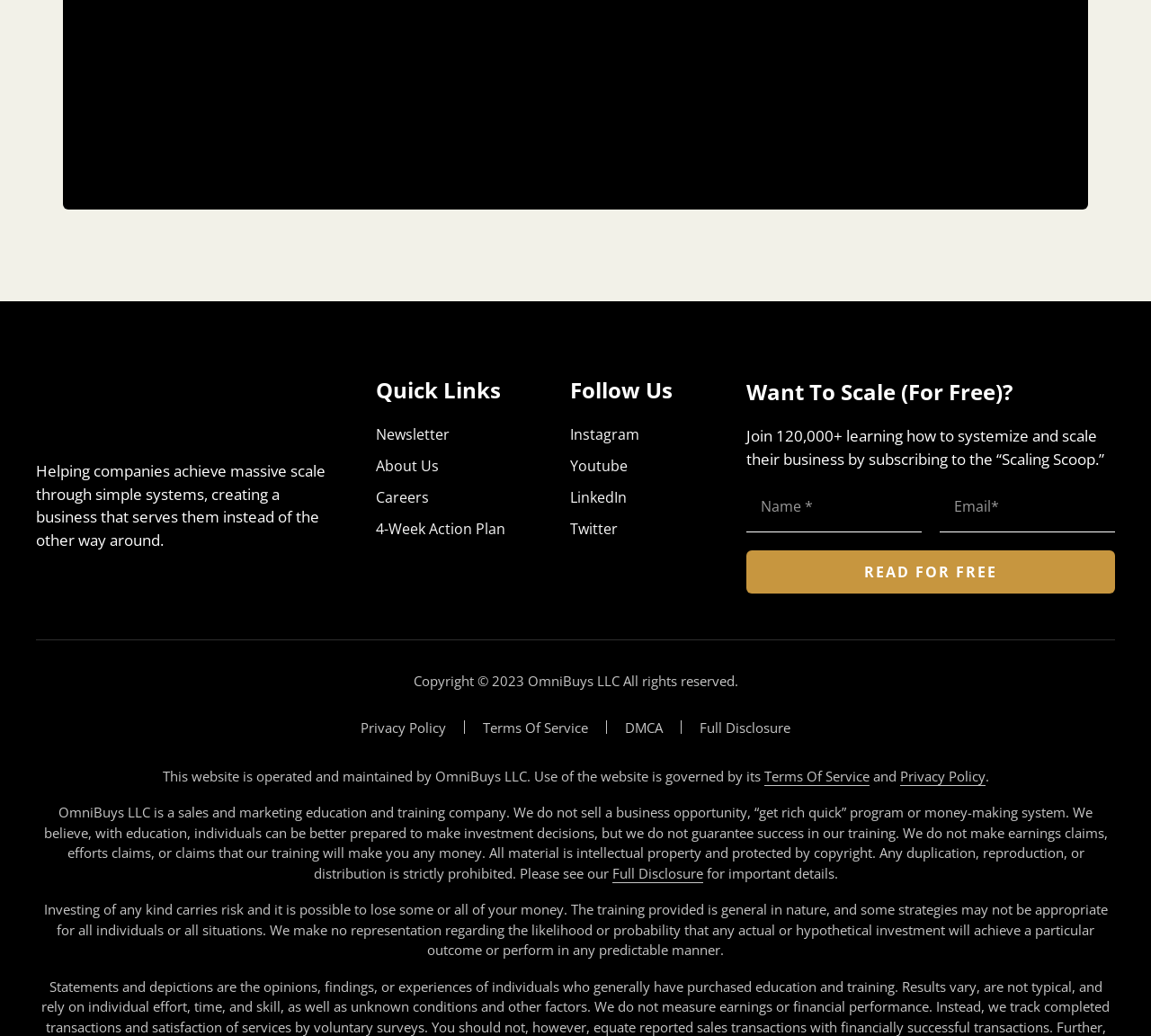Determine the bounding box for the UI element that matches this description: "Newsletter".

[0.327, 0.407, 0.48, 0.432]